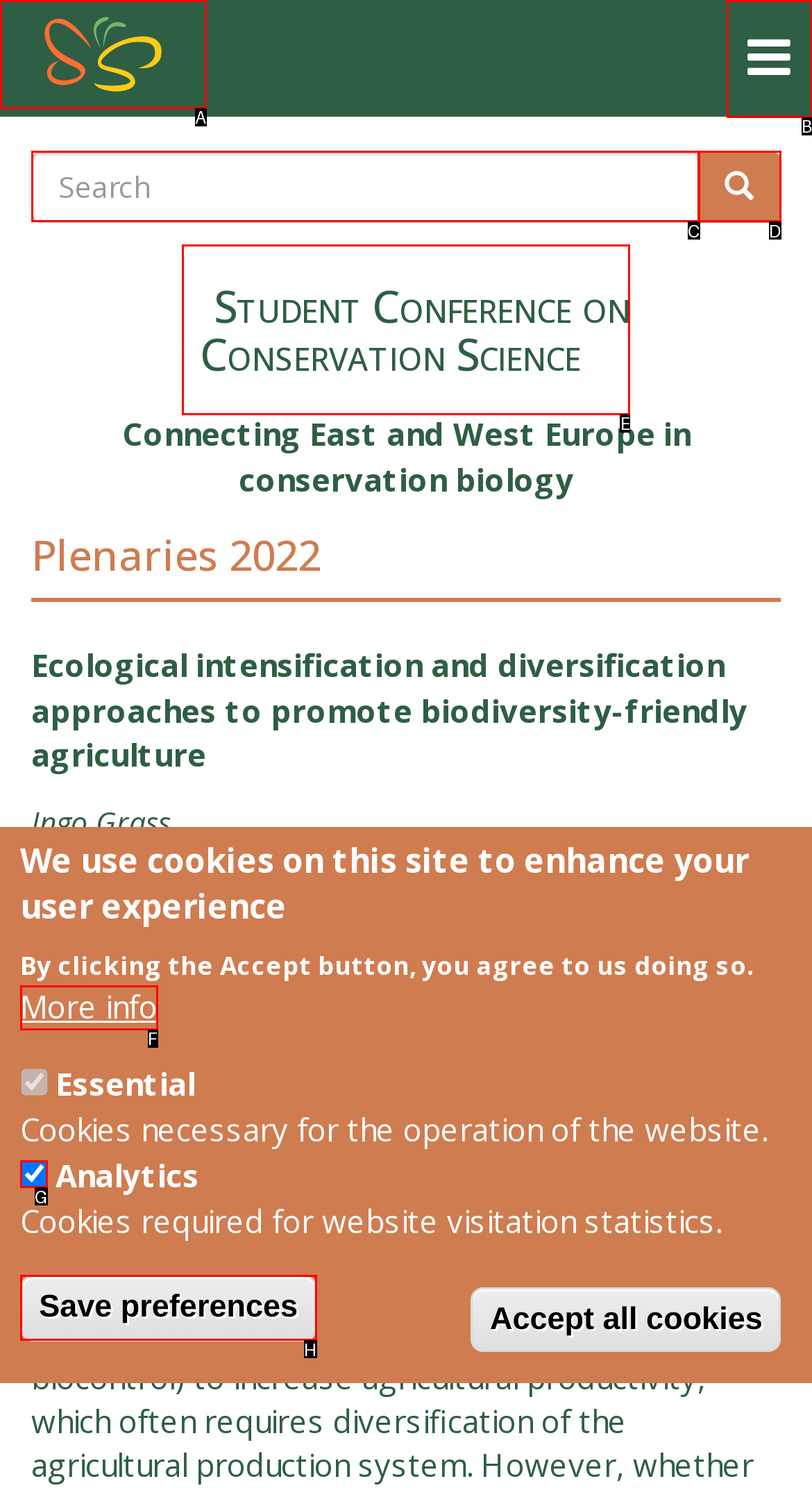Select the option that aligns with the description: Main menu
Respond with the letter of the correct choice from the given options.

B